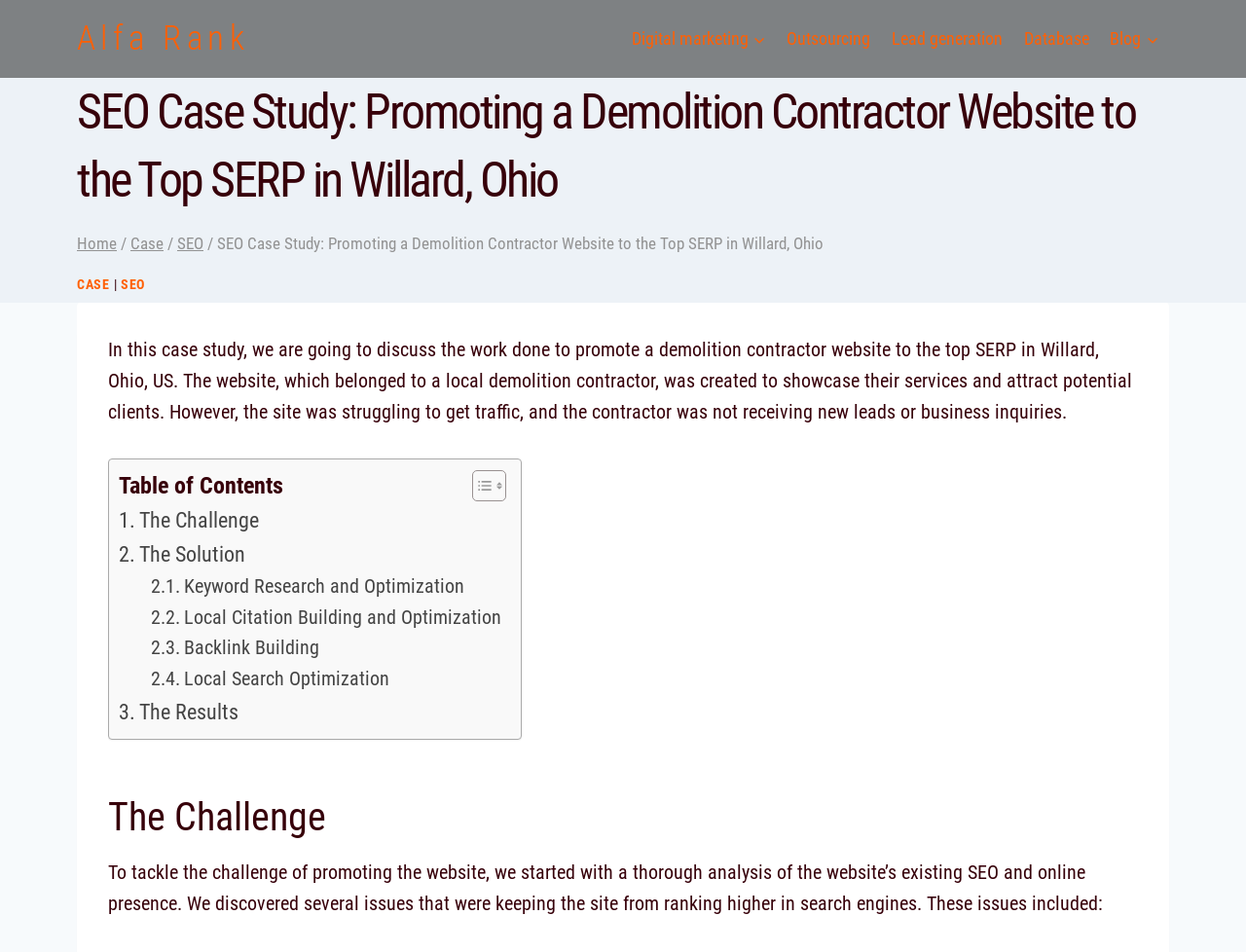Detail the webpage's structure and highlights in your description.

This webpage is about an SEO case study, specifically promoting a demolition contractor website to the top search engine results page (SERP) in Willard, Ohio. At the top, there is a link to "Alfa Rank" and a primary navigation menu with five links: "Digital marketing", "Outsourcing", "Lead generation", "Database", and "Blog". 

Below the navigation menu, there is a heading that repeats the title of the case study. Underneath, there is a breadcrumbs navigation menu with links to "Home", "Case", and "SEO", followed by a static text that repeats the title of the case study again.

On the left side, there is a link to "CASE" and a vertical line separator, followed by a link to "SEO". The main content of the webpage starts with a brief introduction to the case study, explaining the purpose of the website and the challenges it faced. 

Below the introduction, there is a table of contents with links to different sections of the case study, including "The Challenge", "The Solution", "Keyword Research and Optimization", "Local Citation Building and Optimization", "Backlink Building", "Local Search Optimization", and "The Results". Each section has a brief description and is accompanied by a layout table.

The first section, "The Challenge", is displayed prominently, with a heading and a static text that explains the issues with the website's existing SEO and online presence.